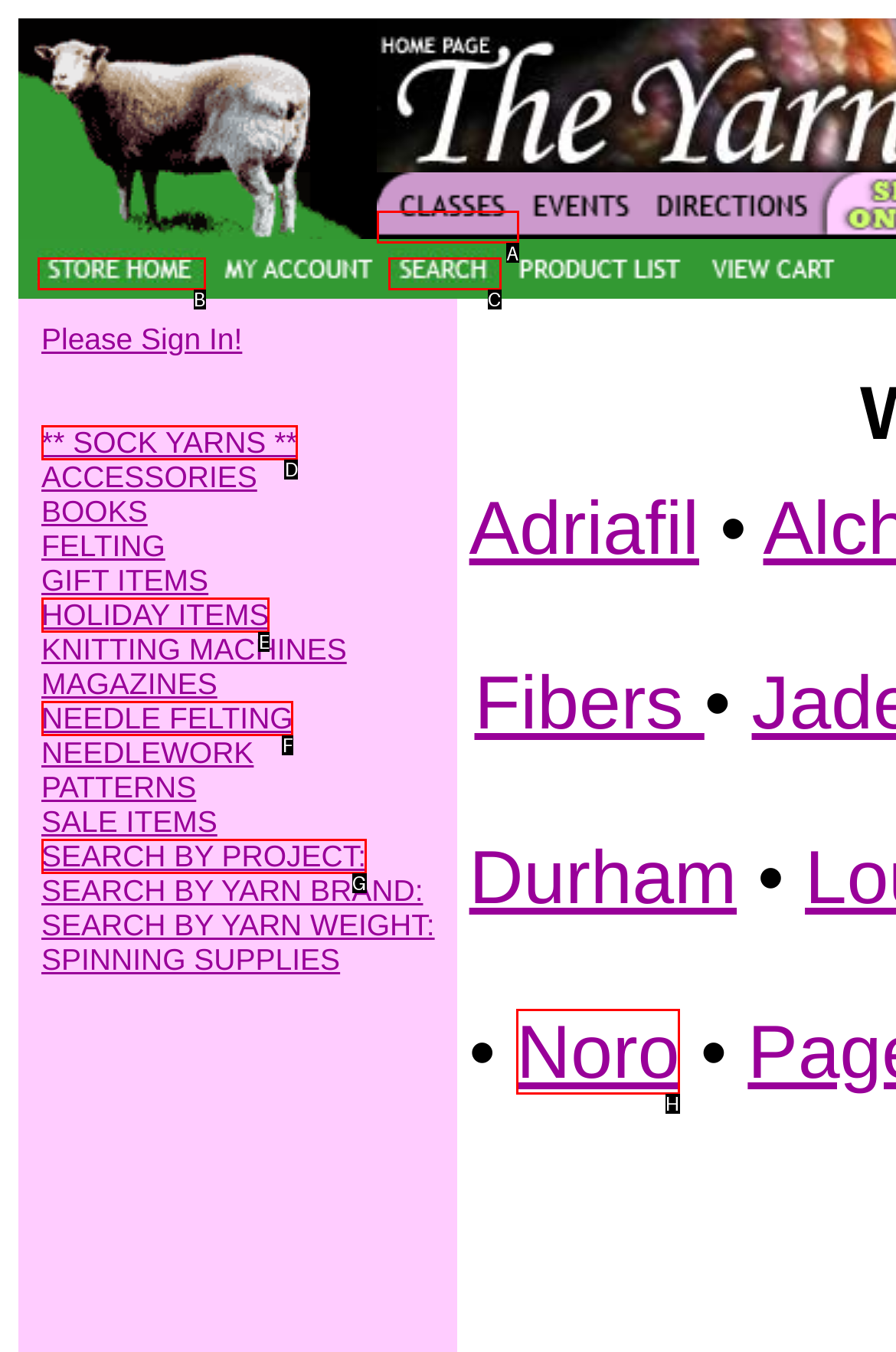Select the HTML element that should be clicked to accomplish the task: View the 'Classes' page Reply with the corresponding letter of the option.

A